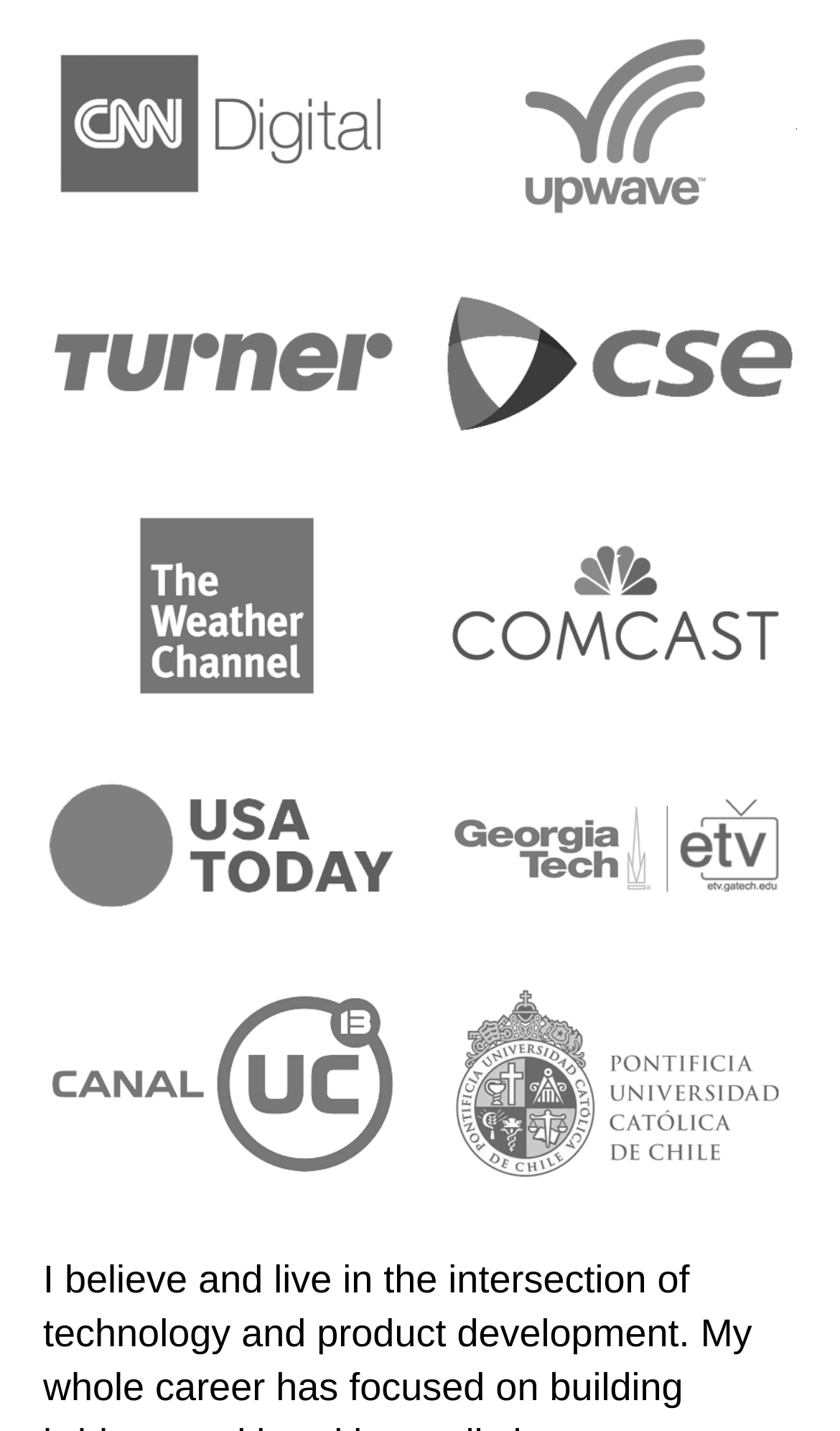Find and specify the bounding box coordinates that correspond to the clickable region for the instruction: "access the Comcast website".

[0.523, 0.353, 0.949, 0.493]